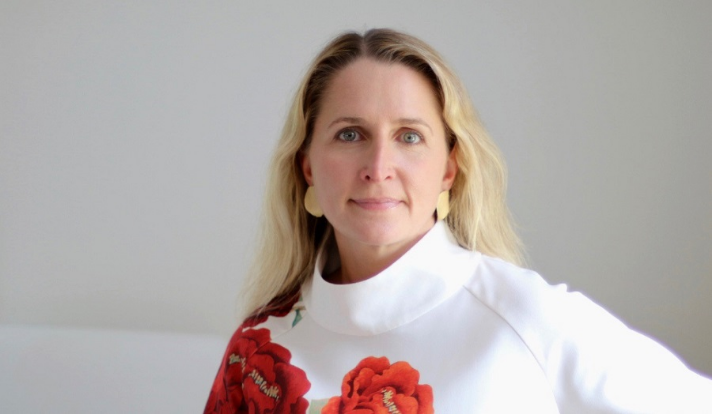Explain what is happening in the image with elaborate details.

The image features a confident woman with long, wavy blonde hair, wearing a stylish, white top adorned with vibrant red roses. She gazes directly at the camera with a composed expression, accentuated by large, circular earrings. The background is softly blurred, creating a clean and minimalist aesthetic that emphasizes her presence. This visual aligns with the theme of a recent announcement from the Personal Care Products Council, highlighting the election of a new Board Chair. This stylish portrayal embodies the modern and professional spirit of the cosmetics industry.